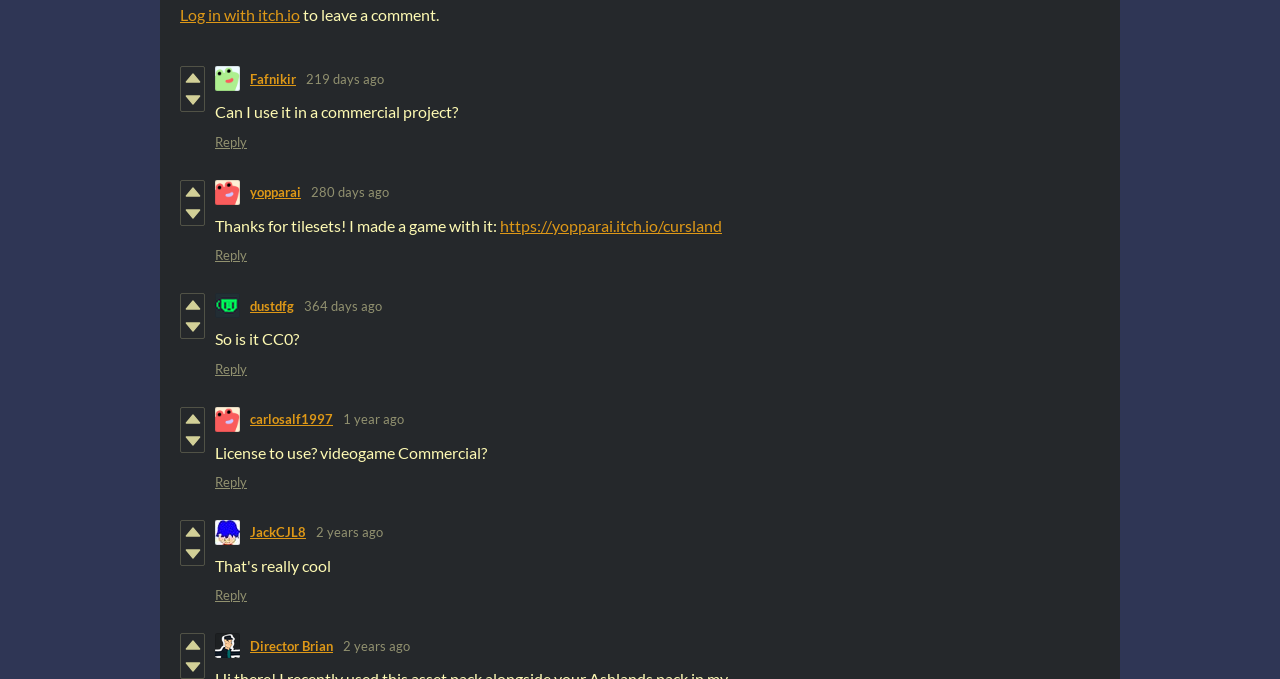What is the topic of the discussion on this webpage?
Can you provide an in-depth and detailed response to the question?

By analyzing the StaticText elements, I can see that the comments are discussing the use of certain assets in commercial projects, with questions about licensing and permissions. This suggests that the topic of the discussion is related to using assets in commercial projects.